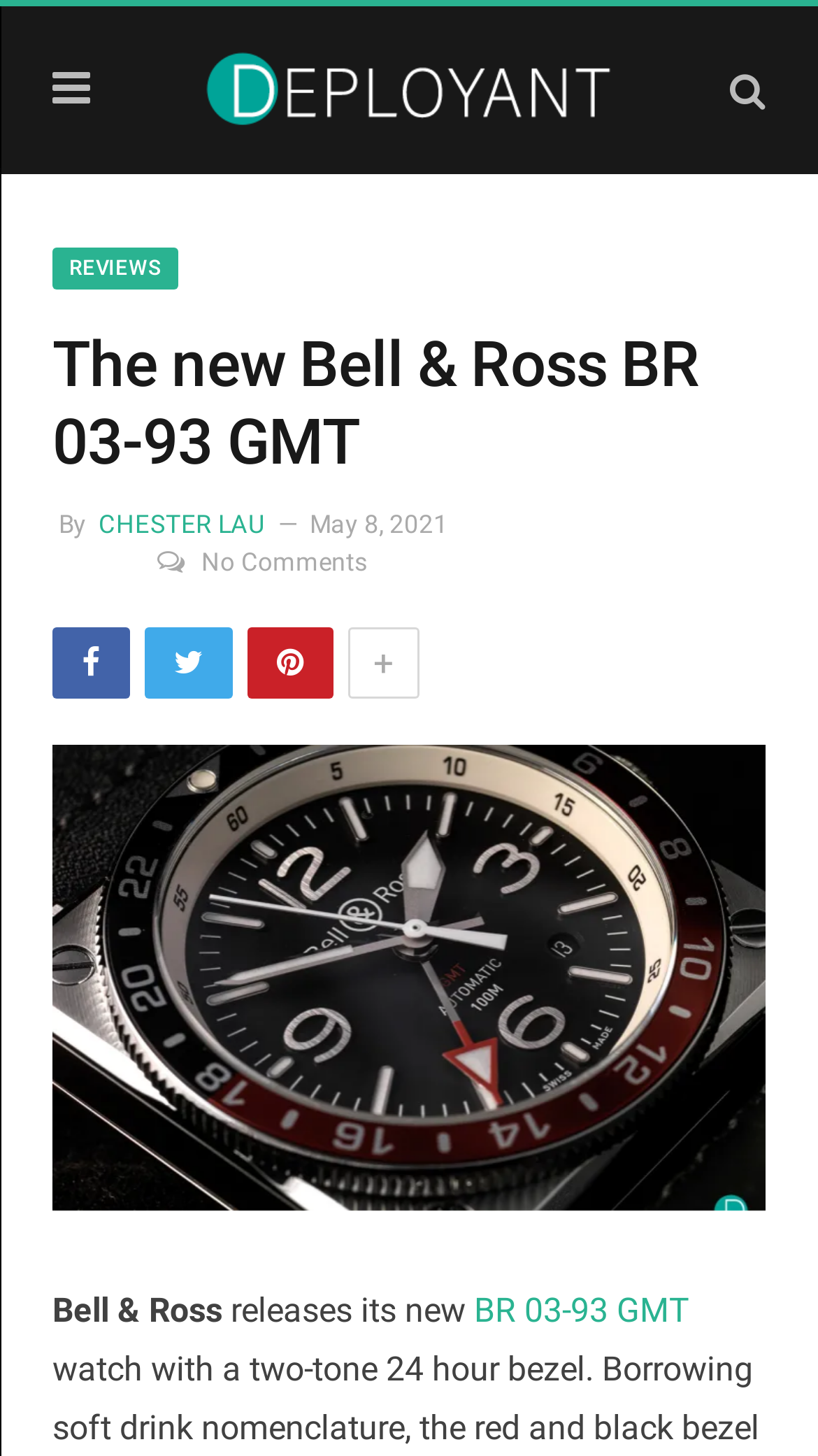Please provide a detailed answer to the question below by examining the image:
What is the date of the article?

The date of the article can be found by looking at the time element, which displays 'May 8, 2021'. This indicates that the article was published on May 8, 2021.